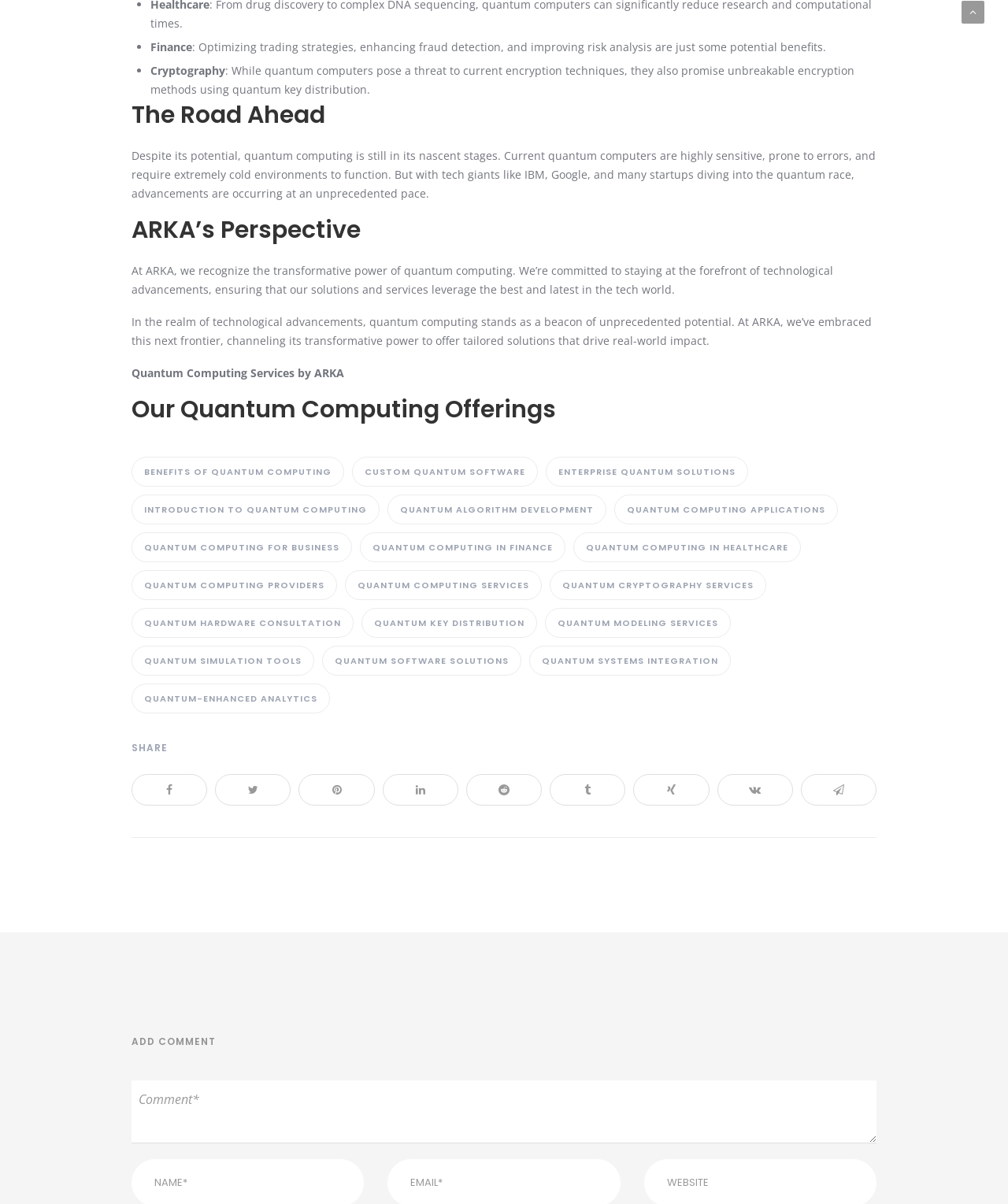What is the purpose of quantum key distribution?
Look at the image and construct a detailed response to the question.

According to the webpage, quantum key distribution is a method that promises unbreakable encryption, which is a potential benefit of quantum computing in the field of cryptography.